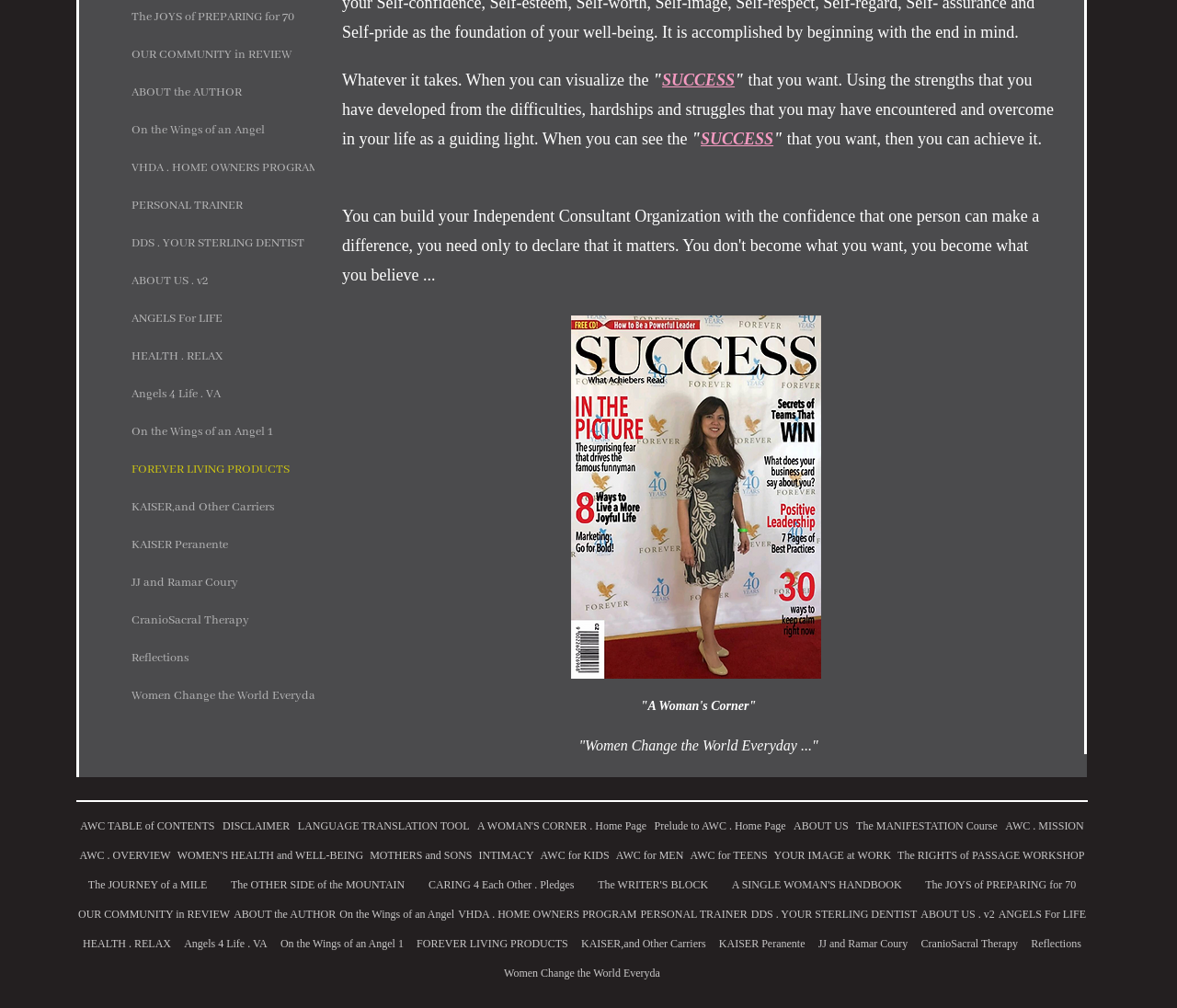Could you find the bounding box coordinates of the clickable area to complete this instruction: "check social networks"?

None